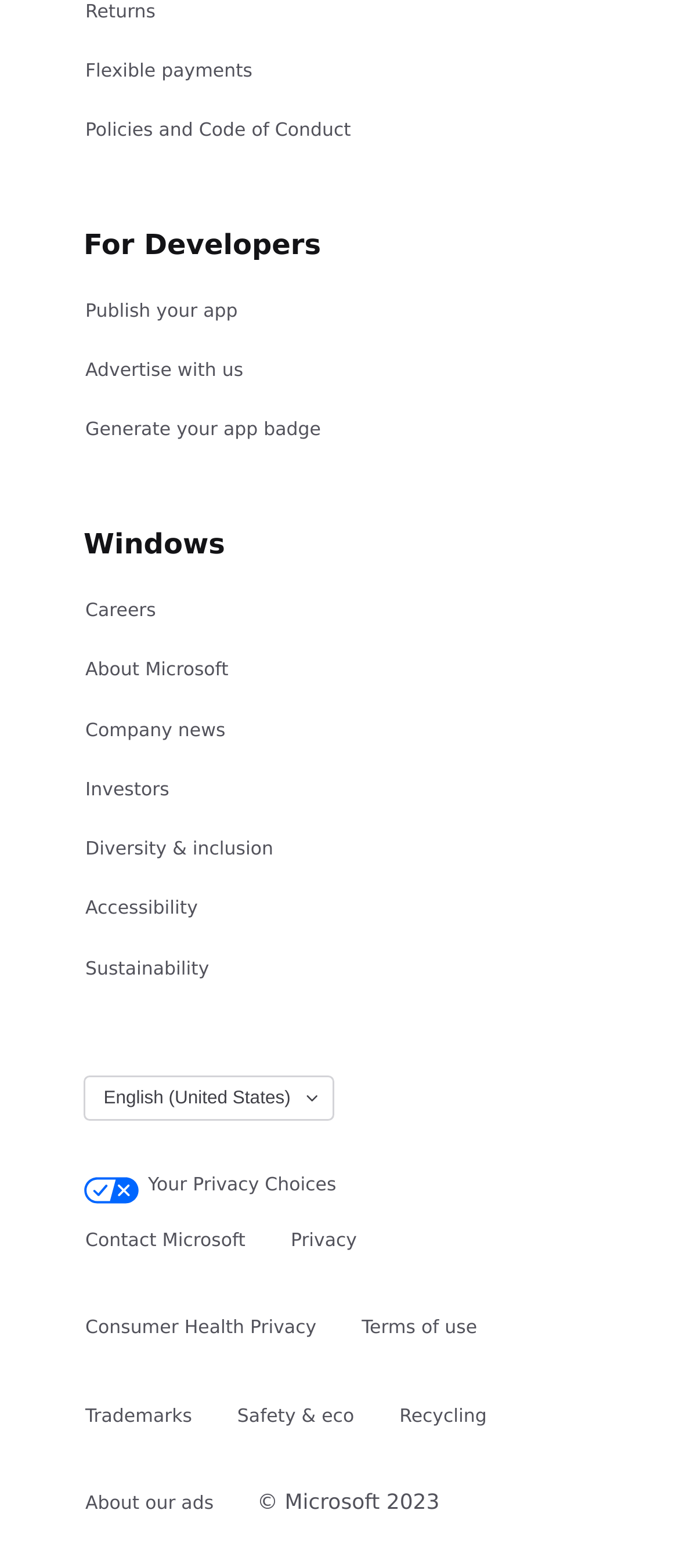Please identify the coordinates of the bounding box that should be clicked to fulfill this instruction: "Click on Flexible payments".

[0.123, 0.031, 0.374, 0.06]